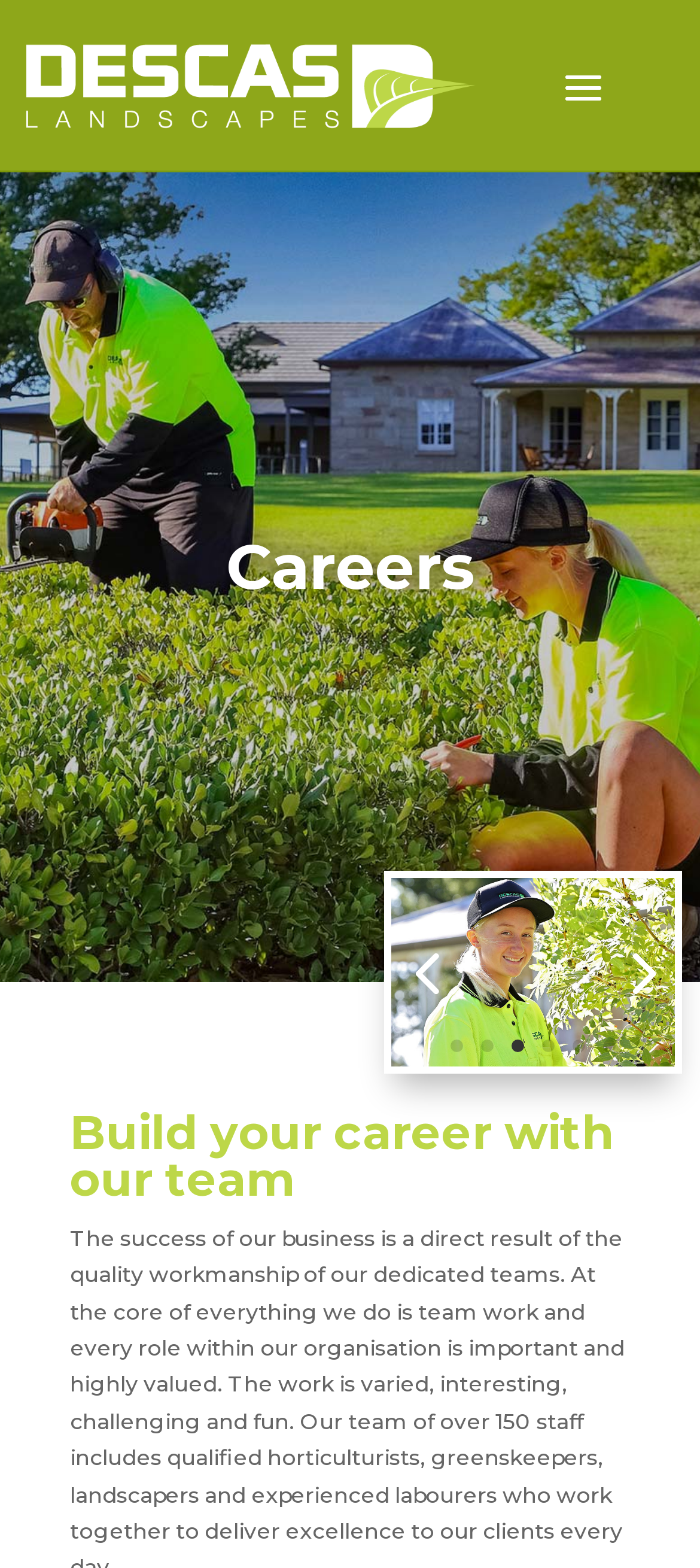Please identify the bounding box coordinates of the element's region that should be clicked to execute the following instruction: "View the Careers page". The bounding box coordinates must be four float numbers between 0 and 1, i.e., [left, top, right, bottom].

[0.1, 0.338, 0.9, 0.397]